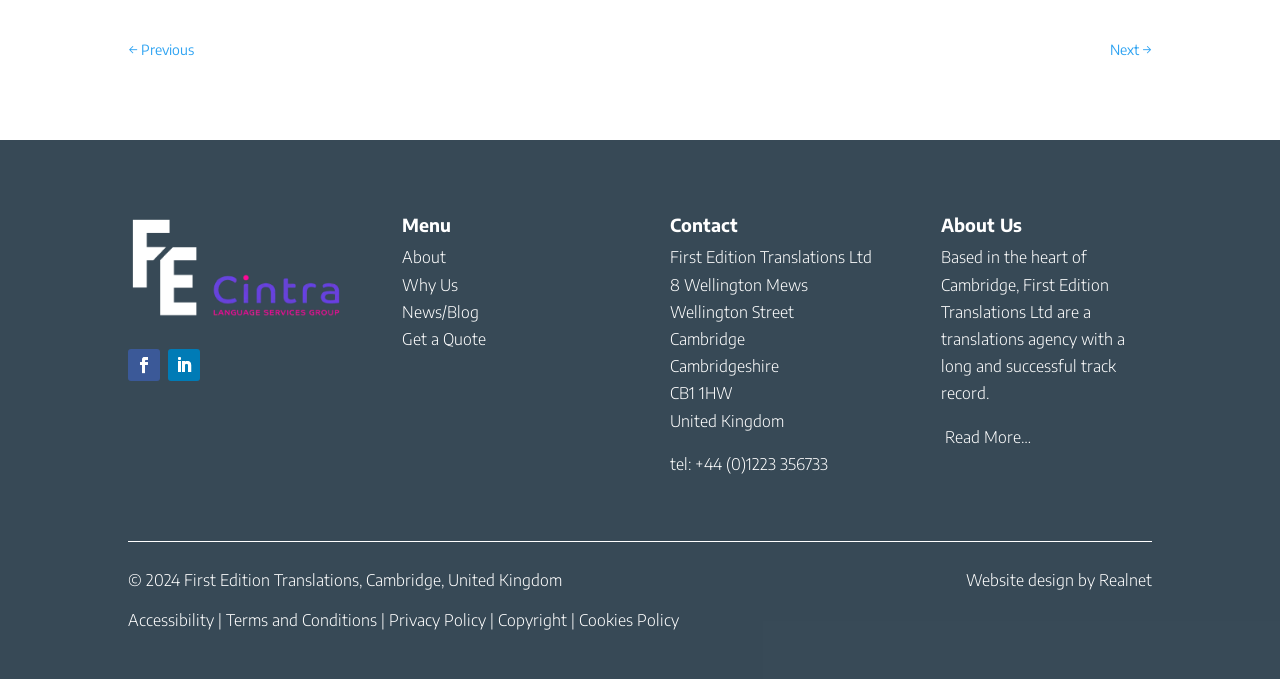Please identify the bounding box coordinates of the element that needs to be clicked to perform the following instruction: "Click the 'Read More…' link".

[0.738, 0.628, 0.806, 0.658]